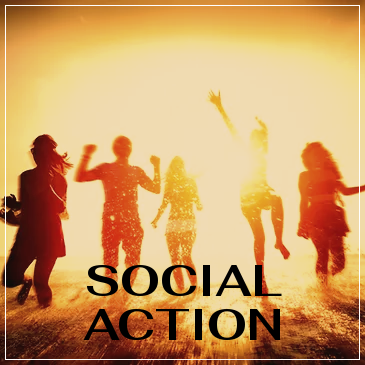Generate an elaborate description of what you see in the image.

The image portrays a vibrant moment of togetherness and movement, featuring a group of individuals joyfully engaging in social action. They are silhouetted against a bright, glowing backdrop that suggests a sunset or sunrise, symbolizing hope and inspiration. The figures appear to be running or jumping, conveying a sense of energetic enthusiasm and camaraderie. Overlaid in bold text is the phrase "SOCIAL ACTION," emphasizing the importance of collective effort and community involvement. This imagery encapsulates the spirit of action and connection fostered by Out of the Mire Ministries, promoting a message of unity and positive change.